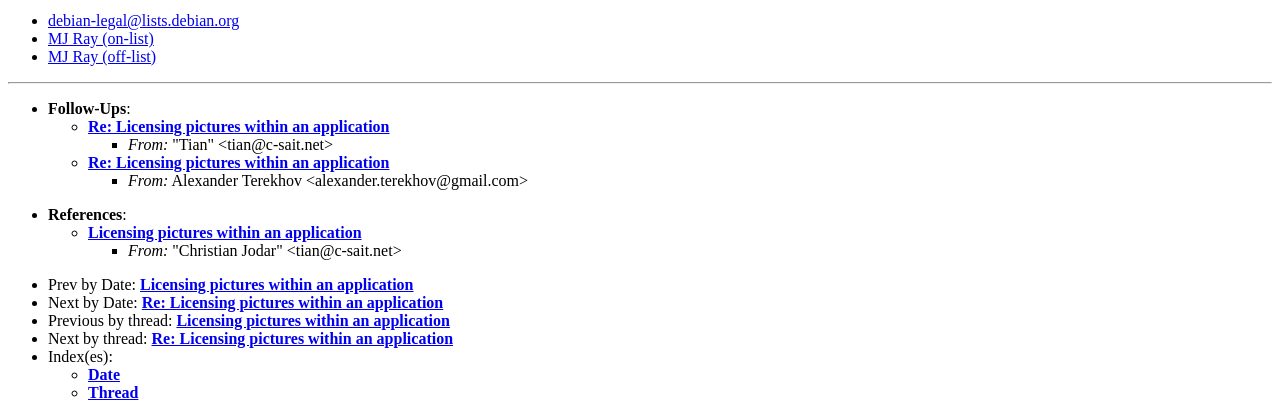Please specify the bounding box coordinates in the format (top-left x, top-left y, bottom-right x, bottom-right y), with values ranging from 0 to 1. Identify the bounding box for the UI component described as follows: Licensing pictures within an application

[0.109, 0.66, 0.323, 0.701]